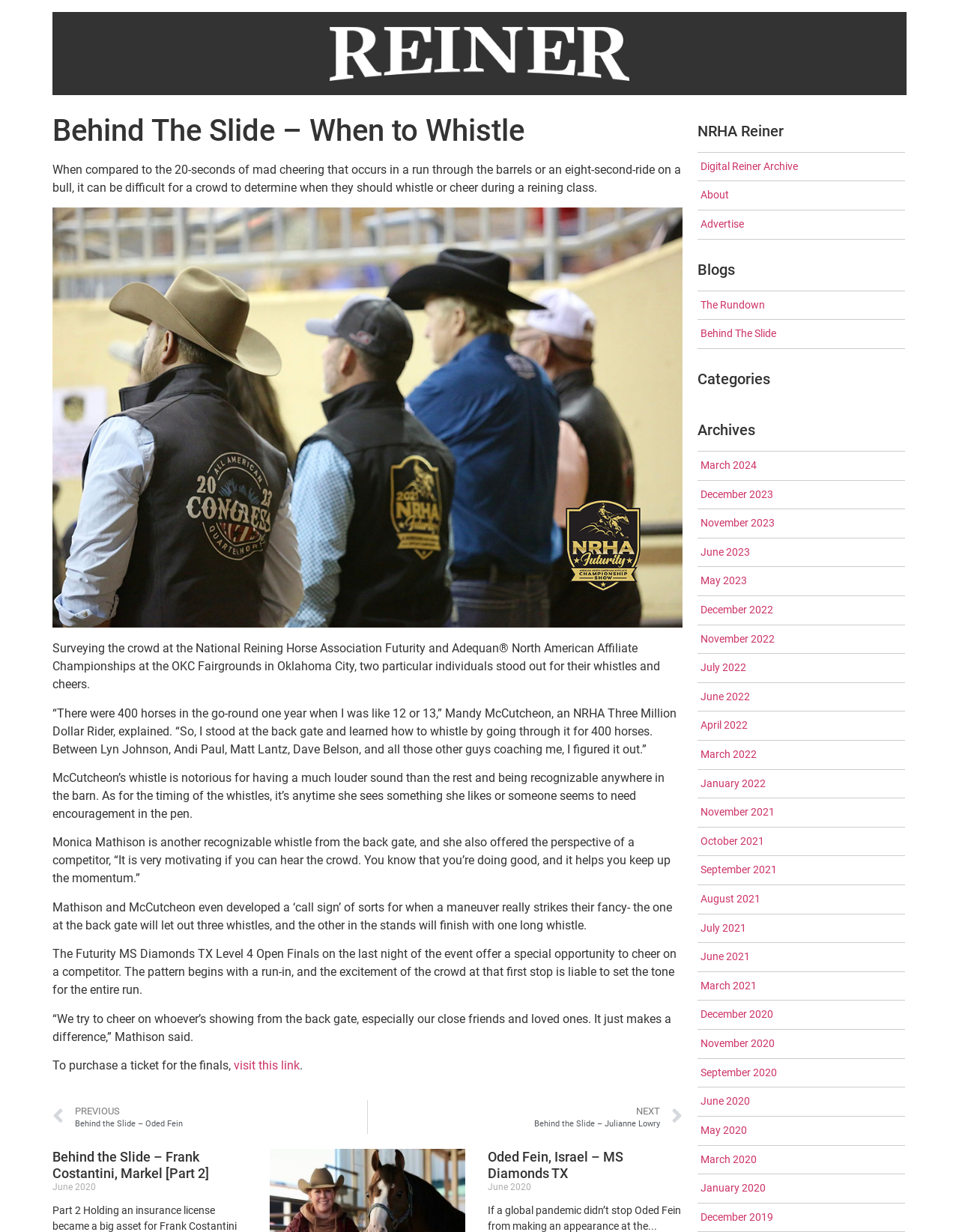Use a single word or phrase to answer the following:
What is the name of the horse association?

NRHA